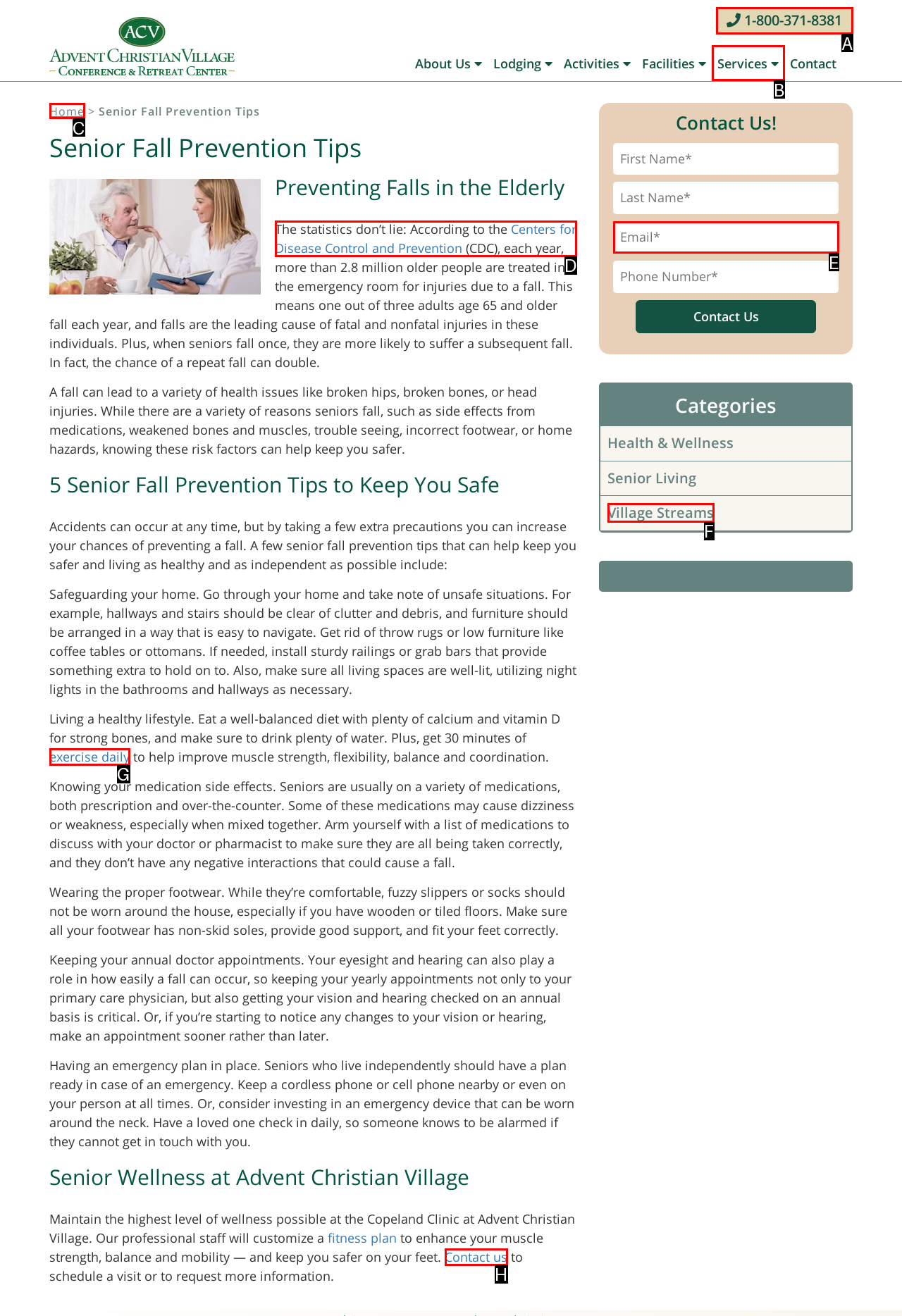Select the appropriate option that fits: 1-800-371-8381
Reply with the letter of the correct choice.

A